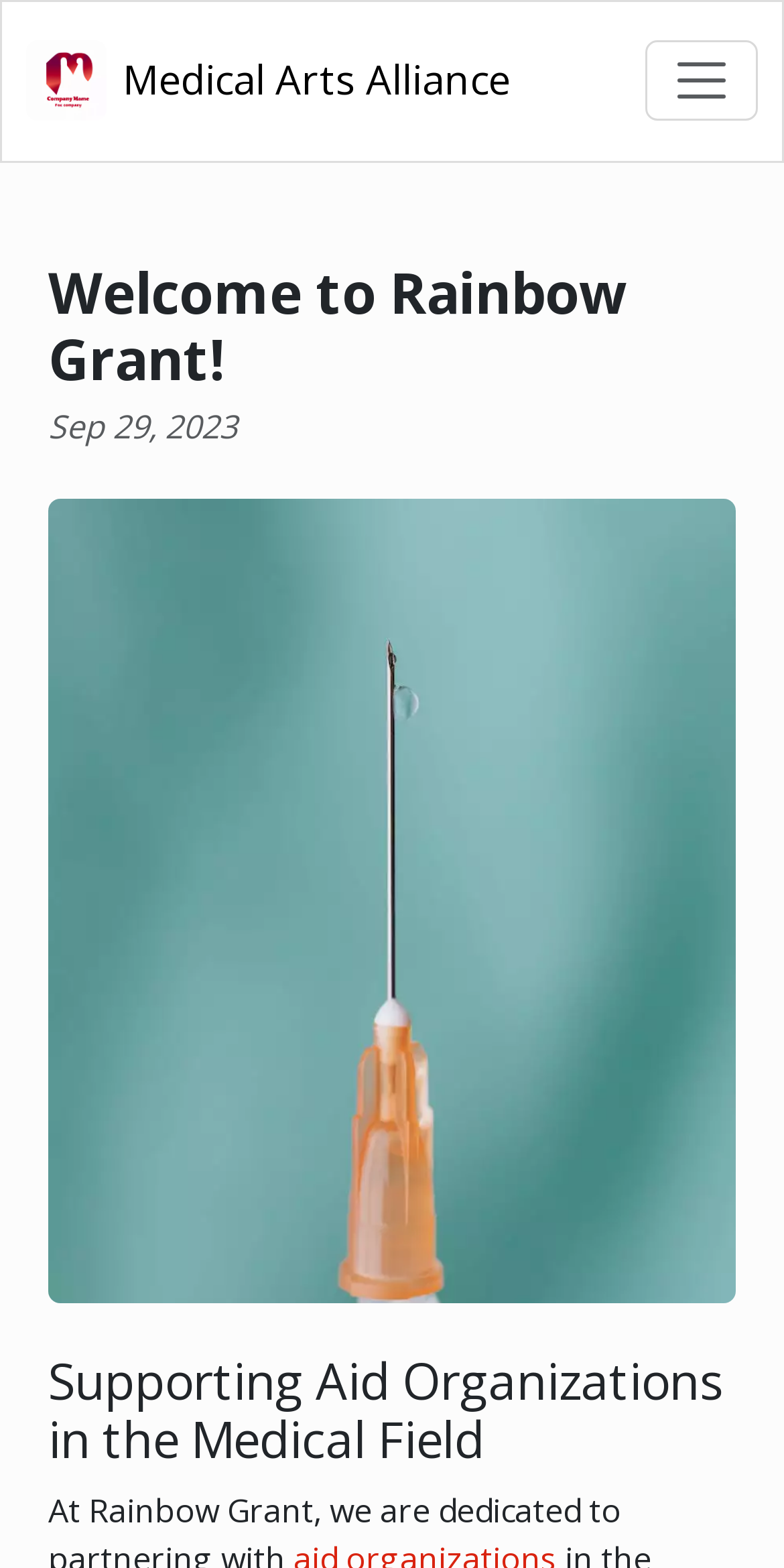Is the navigation menu expanded?
Examine the screenshot and reply with a single word or phrase.

No